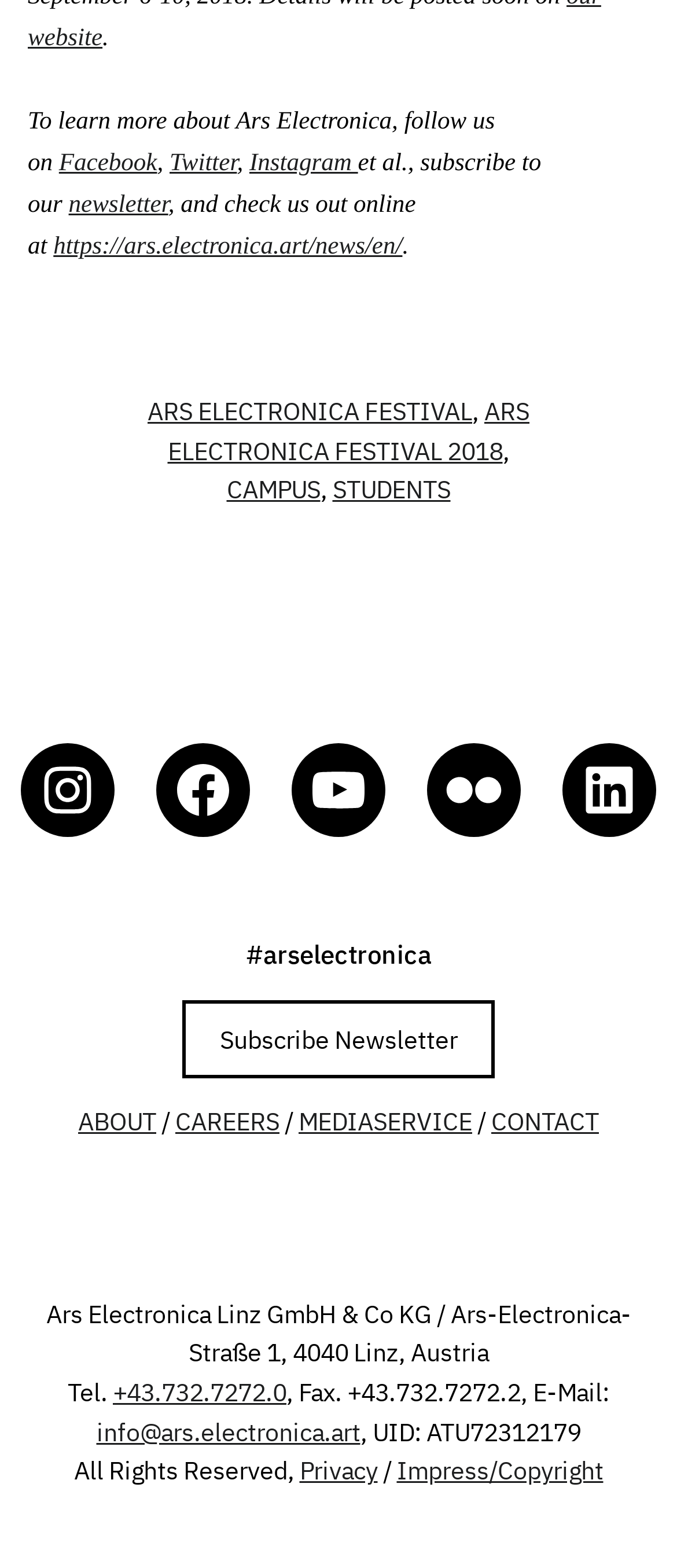Pinpoint the bounding box coordinates of the clickable element needed to complete the instruction: "Visit the ARS ELECTRONICA FESTIVAL page". The coordinates should be provided as four float numbers between 0 and 1: [left, top, right, bottom].

[0.218, 0.251, 0.697, 0.272]